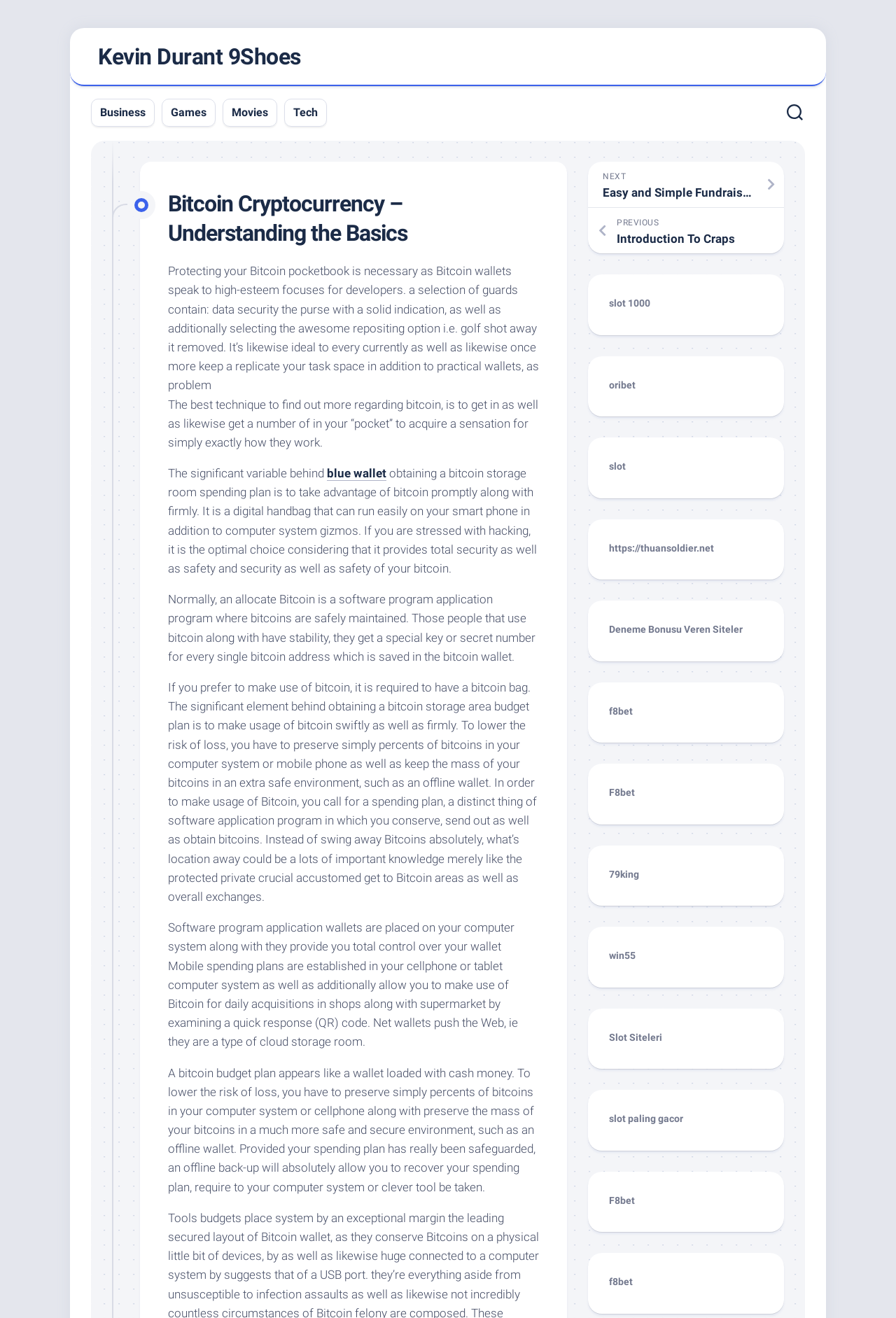Extract the bounding box coordinates for the UI element described as: "Deneme Bonusu Veren Siteler".

[0.68, 0.473, 0.829, 0.482]